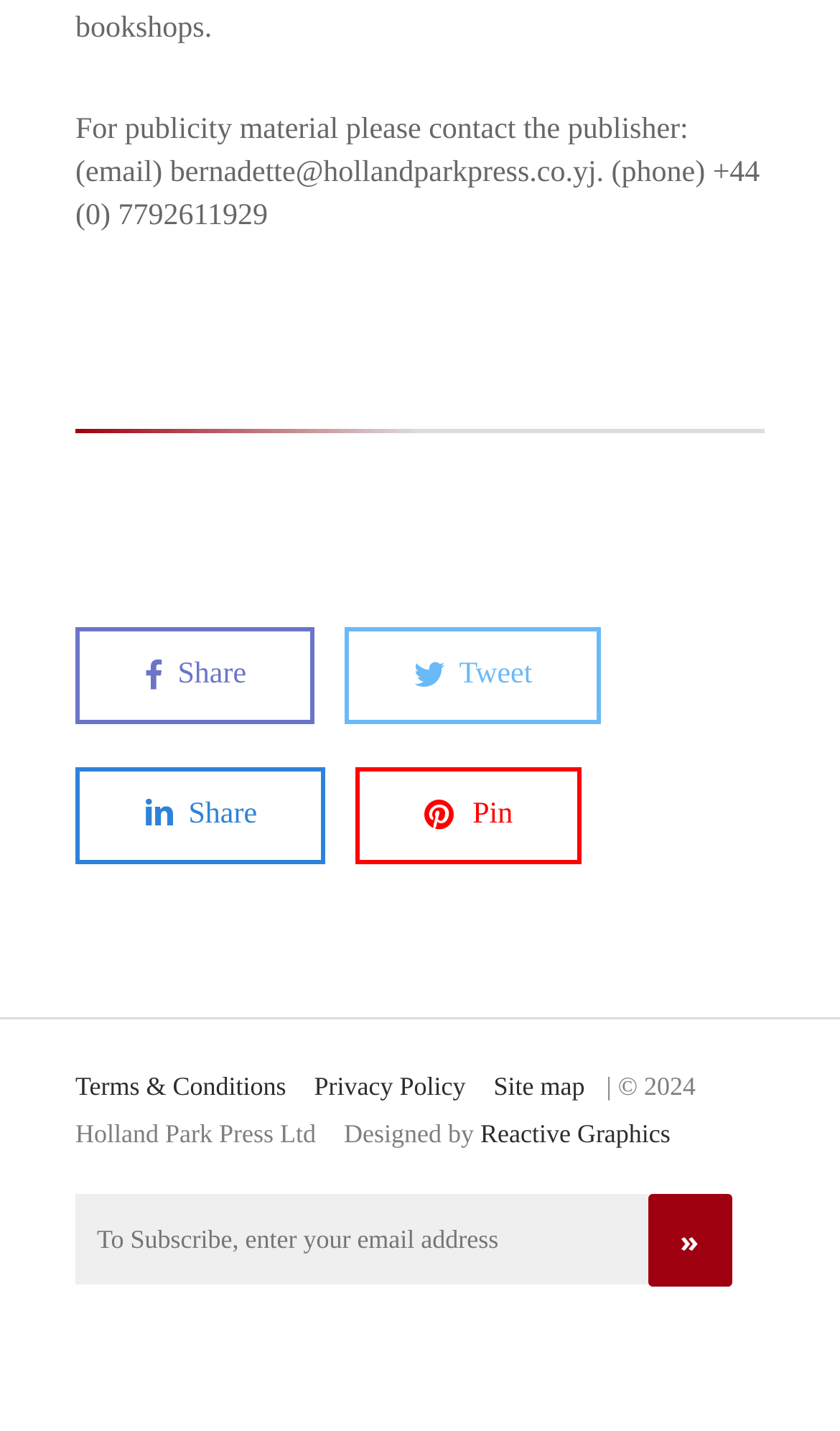Determine the bounding box coordinates of the clickable element necessary to fulfill the instruction: "View terms and conditions". Provide the coordinates as four float numbers within the 0 to 1 range, i.e., [left, top, right, bottom].

[0.09, 0.749, 0.366, 0.77]